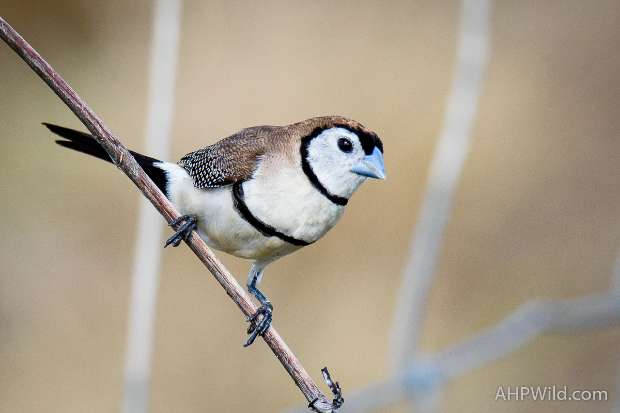Using the details from the image, please elaborate on the following question: What is the bird's pose?

The caption describes the bird's pose as 'alert and inquisitive', which suggests that the bird is attentive and curious, highlighting its vibrant personality.